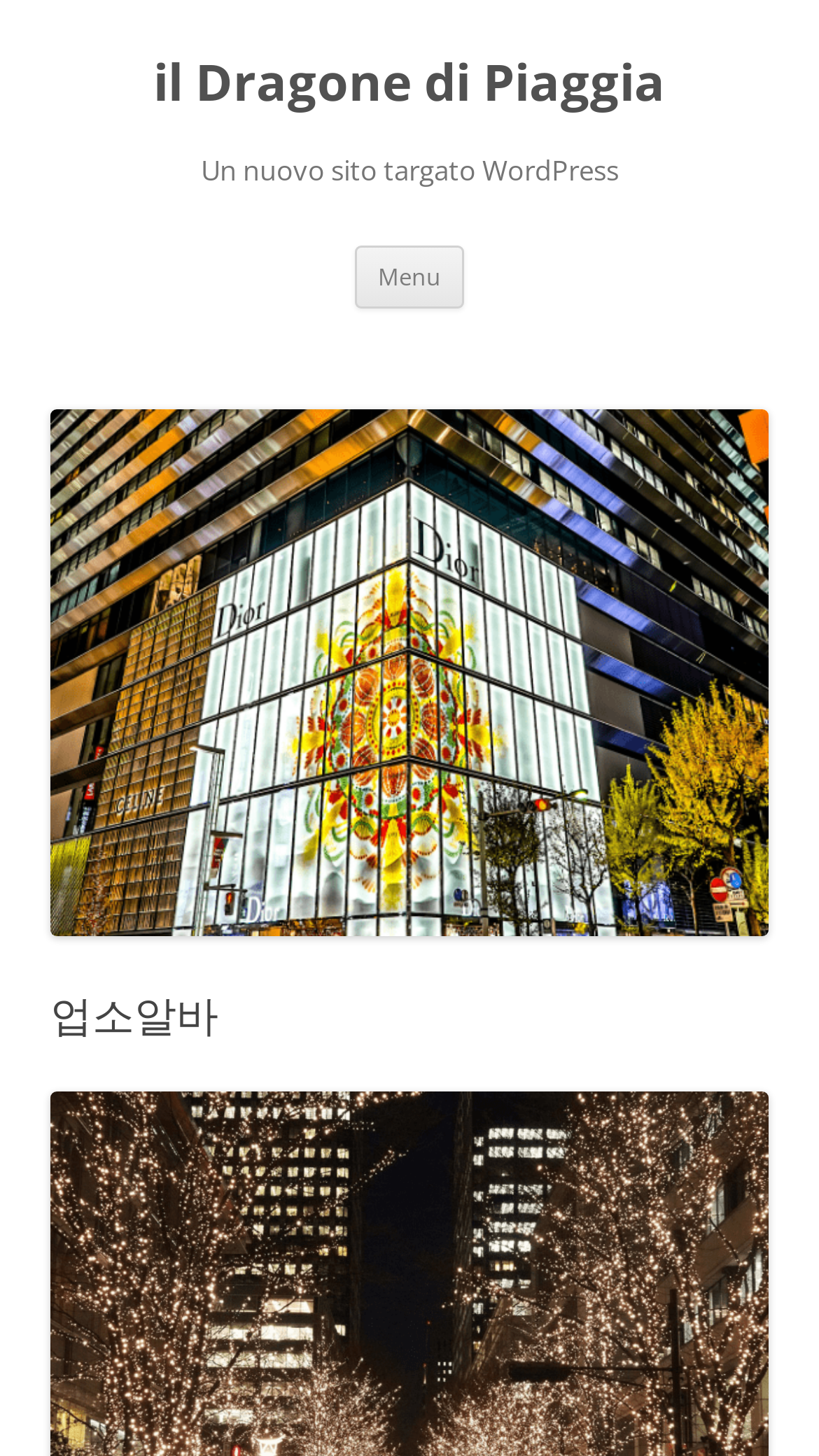Please provide a comprehensive response to the question based on the details in the image: What is the name of the website?

I determined the name of the website by looking at the heading element with the text 'il Dragone di Piaggia' which is likely to be the title of the webpage.